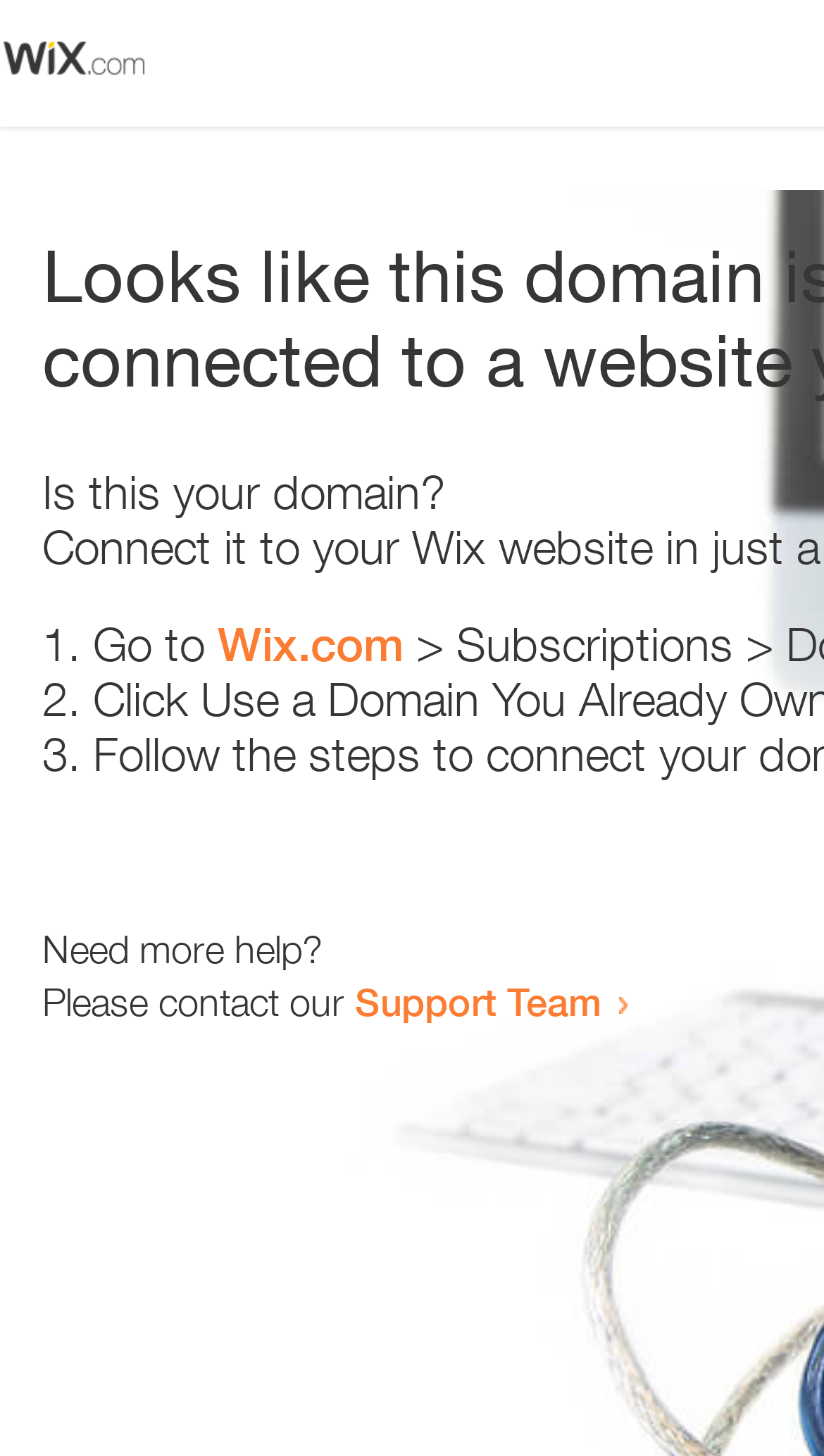What is the tone of the webpage?
Please ensure your answer is as detailed and informative as possible.

The webpage contains text 'Need more help?' and a link to the Support Team which suggests that the tone of the webpage is helpful. The presence of a list with three steps to resolve the issue also implies that the webpage is trying to assist the user in resolving the error.